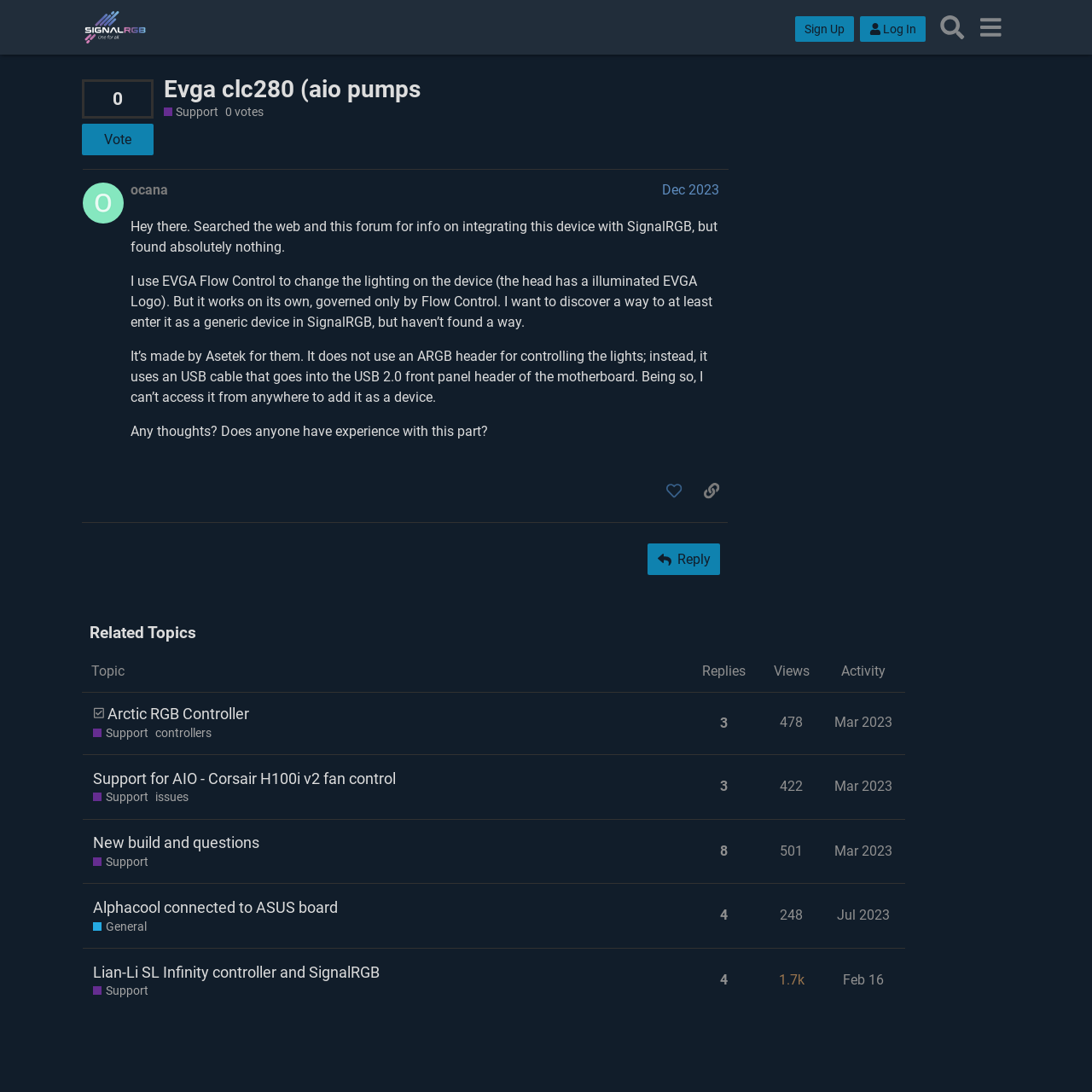Determine the main headline of the webpage and provide its text.

Evga clc280 (aio pumps